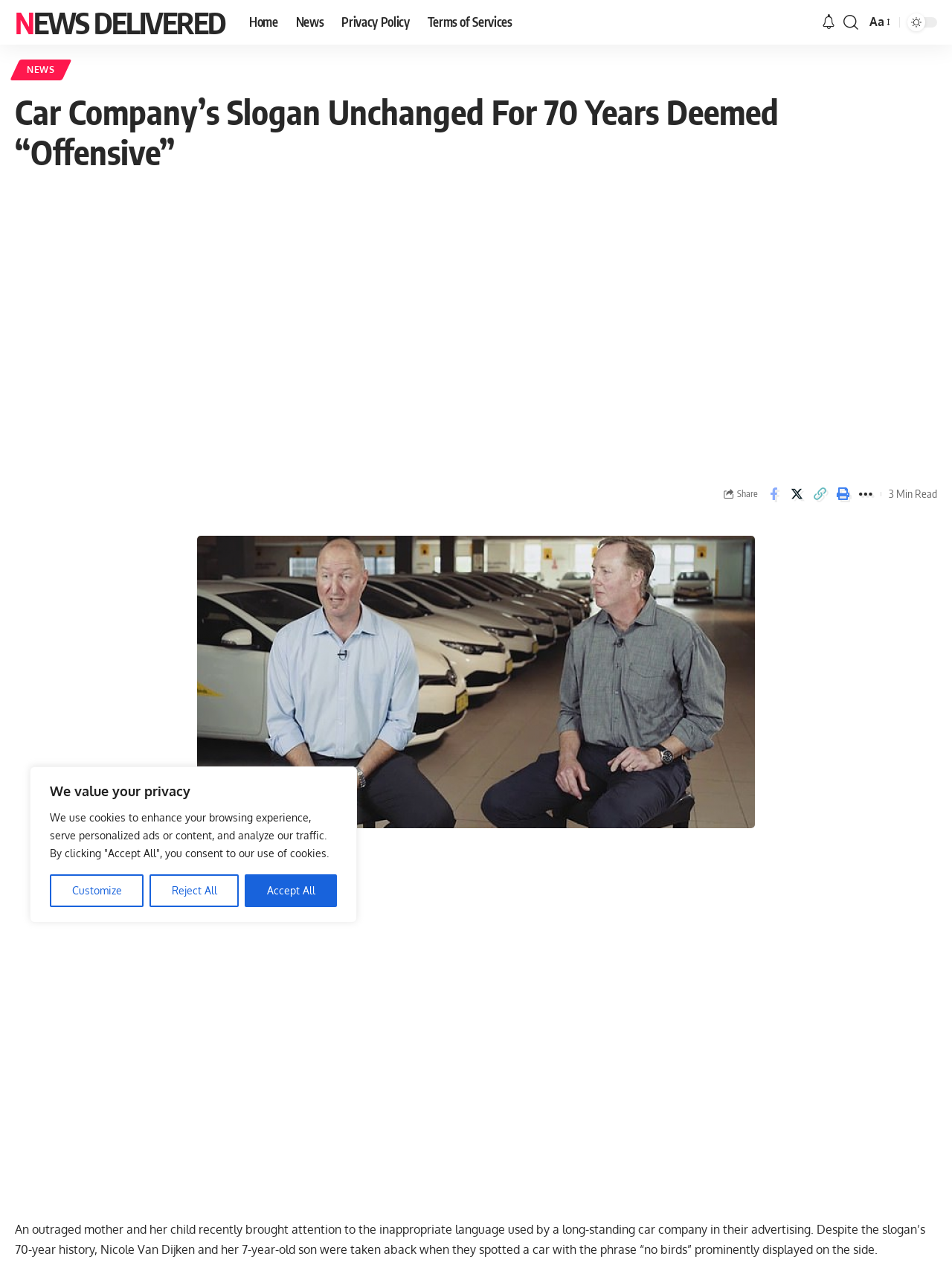Answer the question briefly using a single word or phrase: 
How many links are available in the main menu?

4